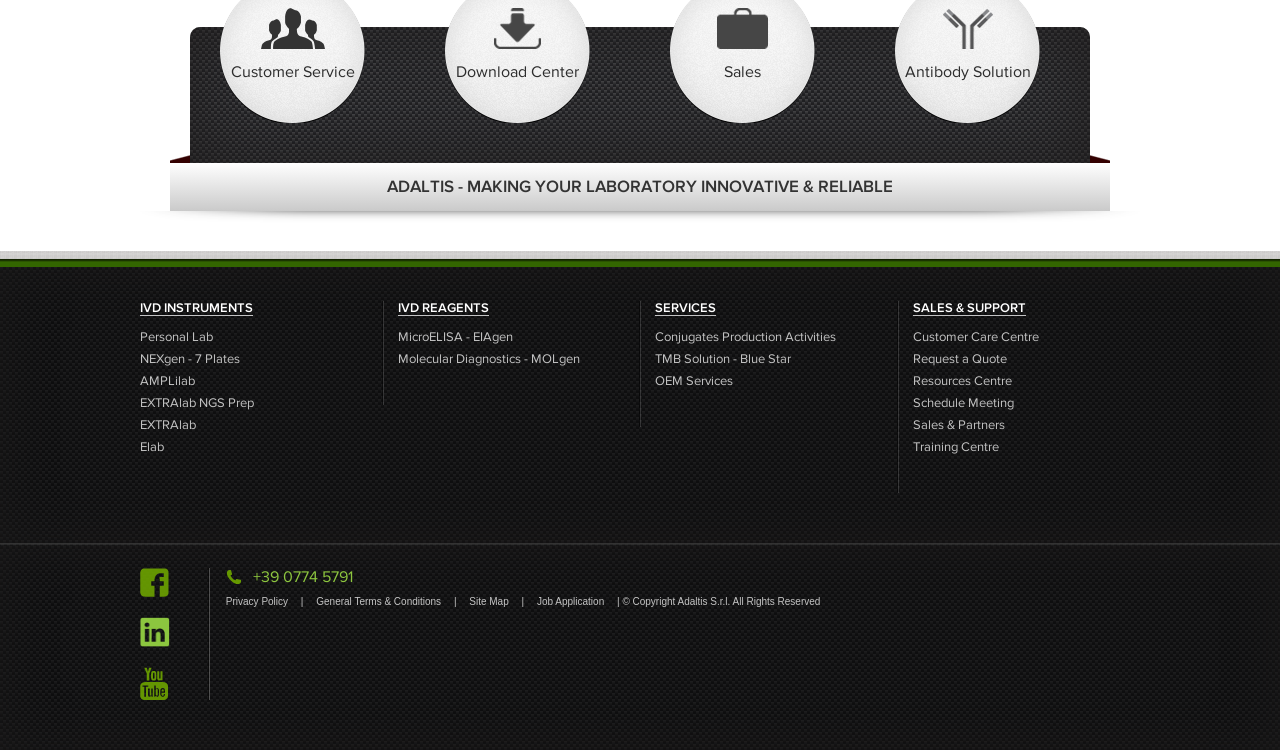How many links are listed under SALES & SUPPORT?
Provide a comprehensive and detailed answer to the question.

Under the heading 'SALES & SUPPORT', there are 7 links listed: 'Customer Care Centre', 'Request a Quote', 'Resources Centre', 'Schedule Meeting', 'Sales & Partners', 'Training Centre', and 'SALES & SUPPORT'.